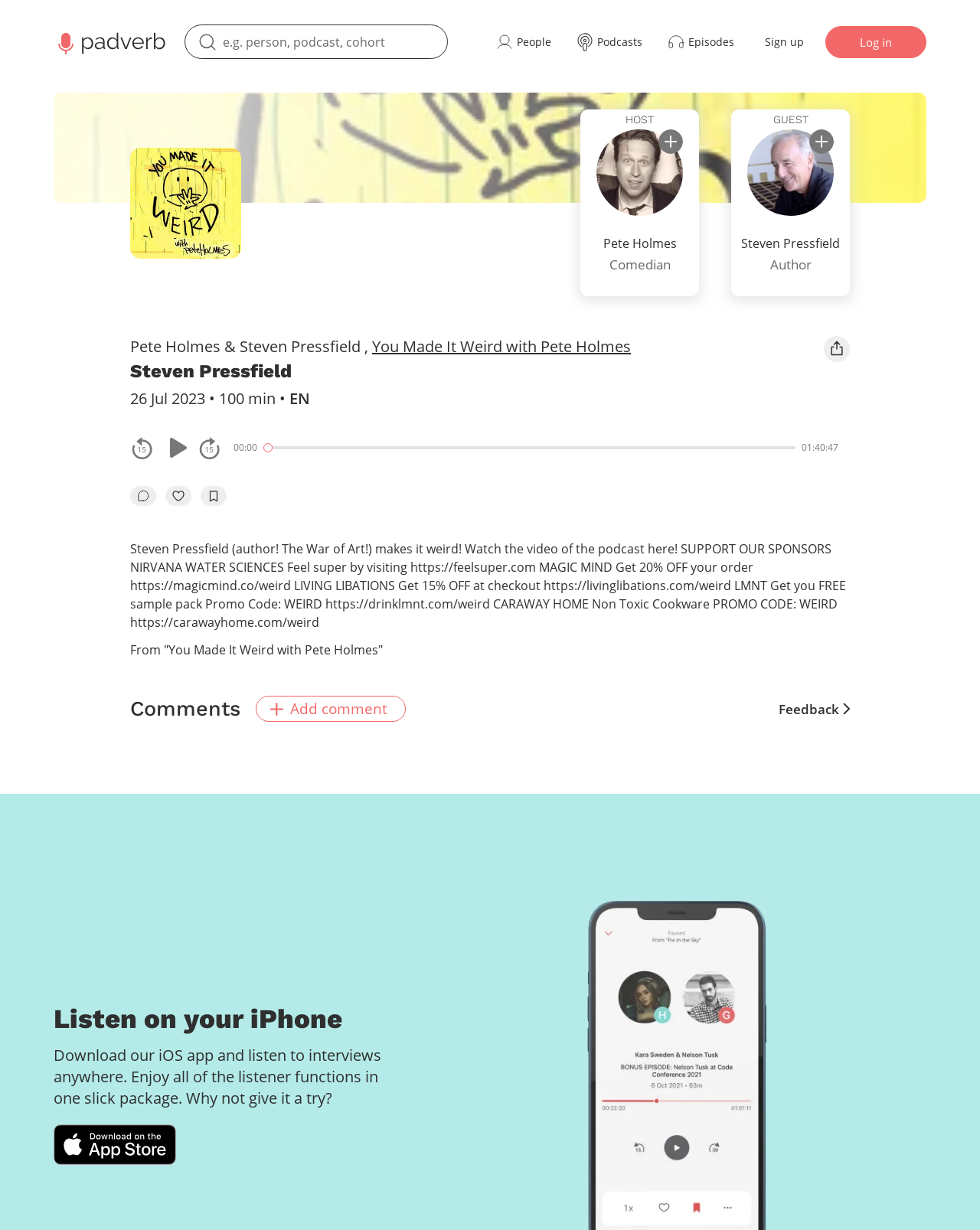Highlight the bounding box coordinates of the element you need to click to perform the following instruction: "Click the 'Sign up' button."

[0.78, 0.021, 0.82, 0.047]